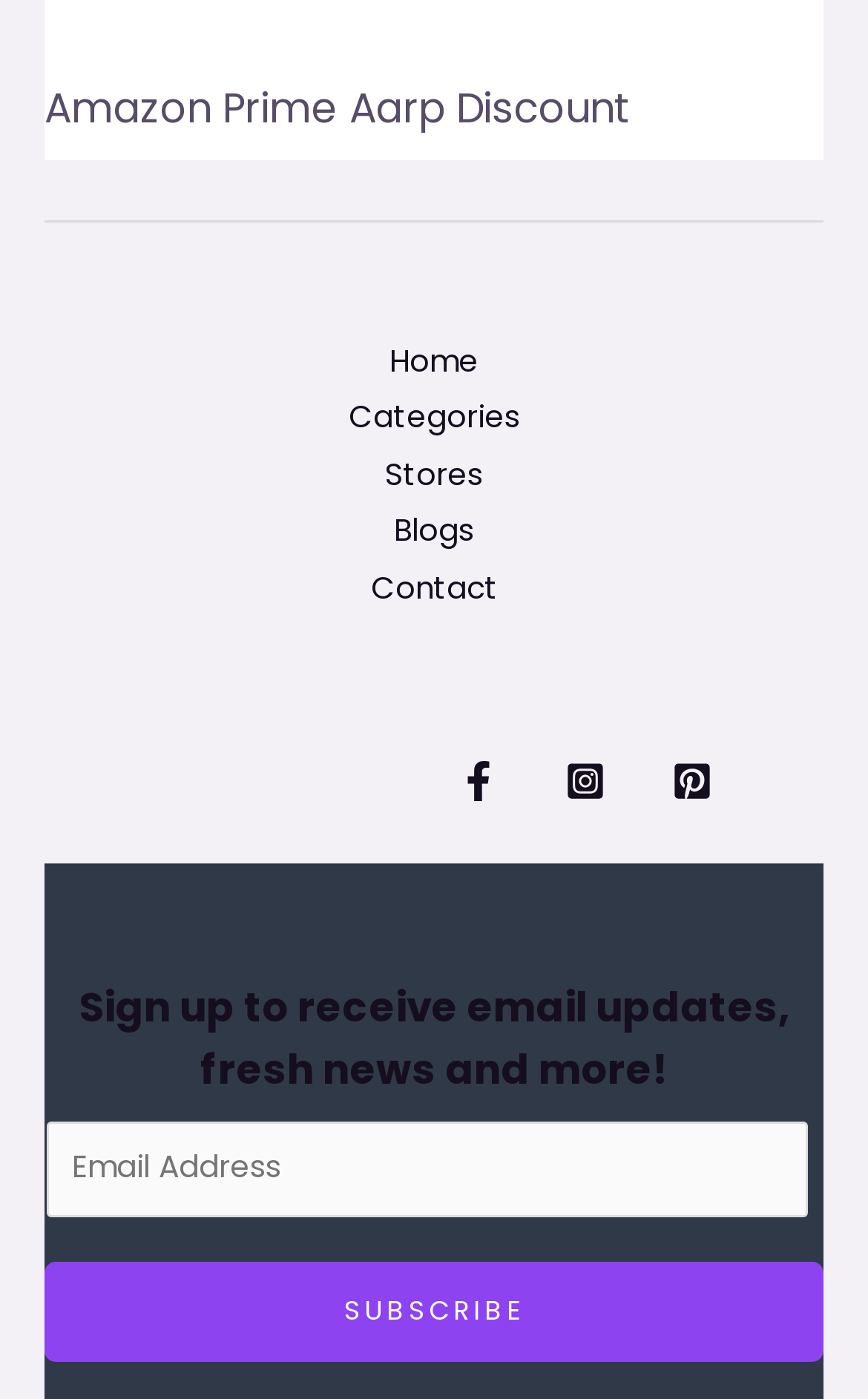Identify the bounding box coordinates of the region I need to click to complete this instruction: "Click the menu button".

None